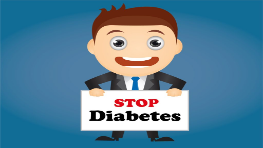What is the purpose of the graphic?
Give a one-word or short phrase answer based on the image.

To promote diabetes awareness